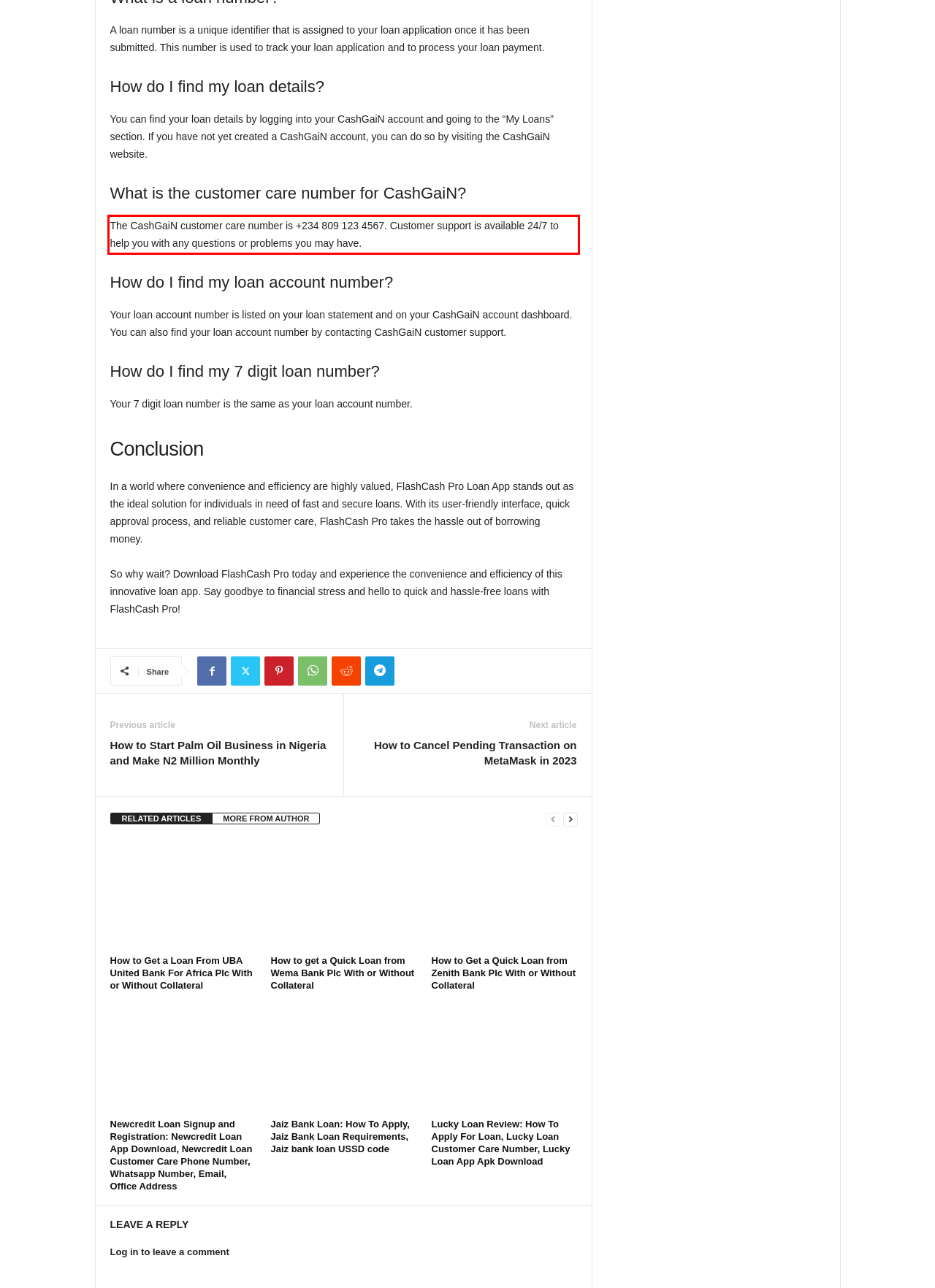Locate the red bounding box in the provided webpage screenshot and use OCR to determine the text content inside it.

The CashGaiN customer care number is +234 809 123 4567. Customer support is available 24/7 to help you with any questions or problems you may have.